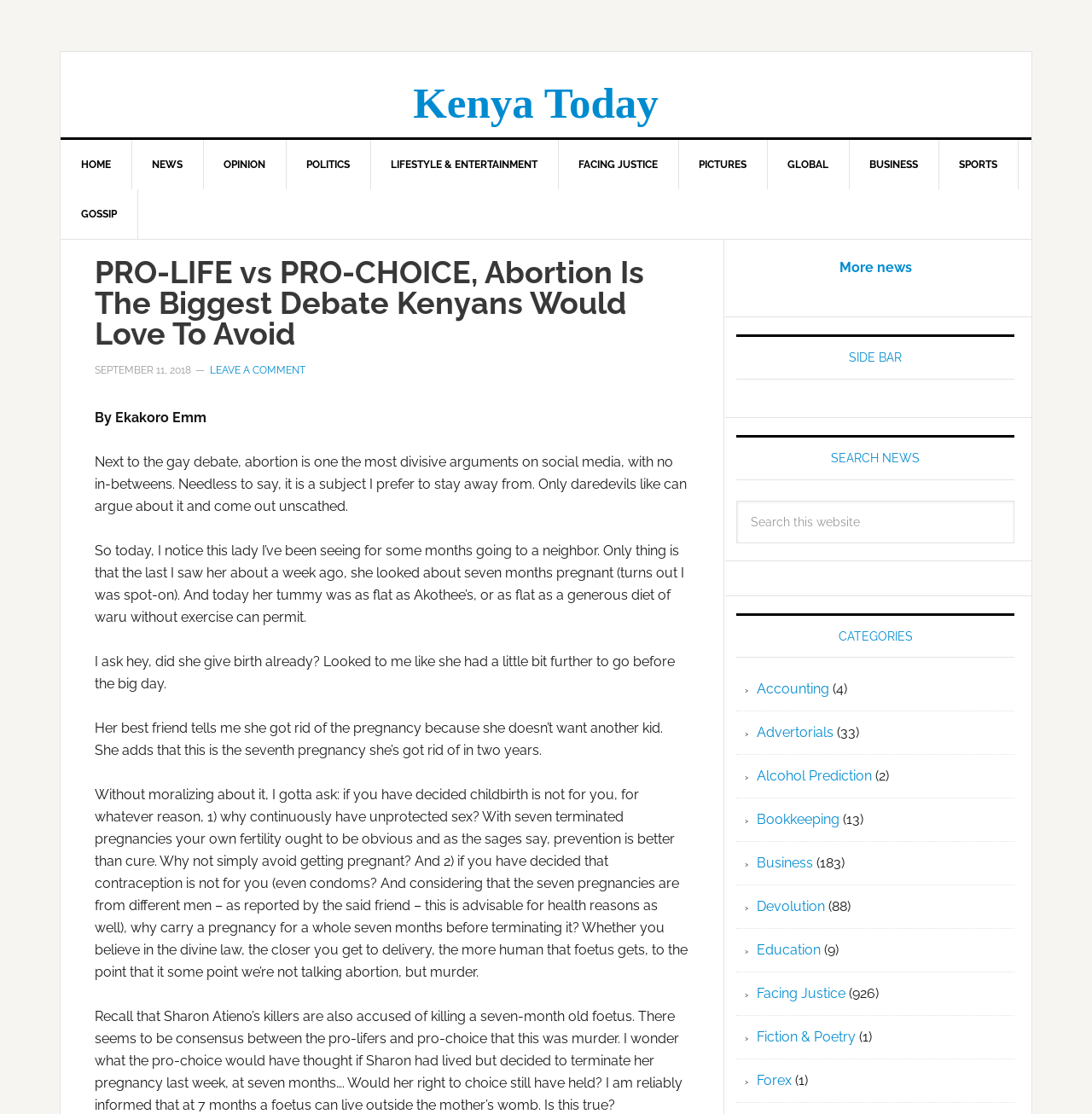Pinpoint the bounding box coordinates of the element to be clicked to execute the instruction: "Discover Norfolk Facts".

None